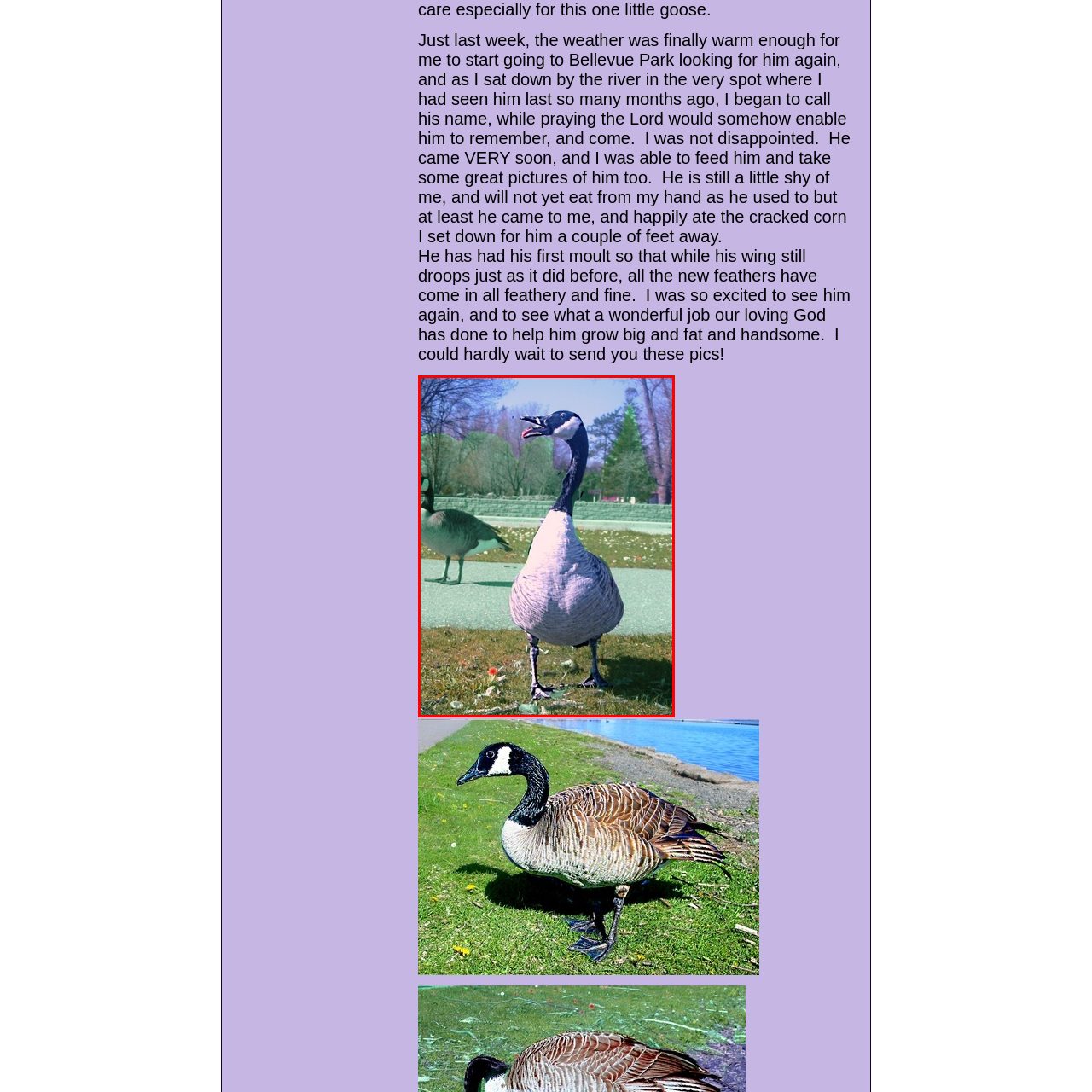Offer a detailed explanation of the scene within the red bounding box.

In this vibrant image, a Canada goose stands prominently in a park setting, showcasing its striking black head and neck, complemented by a white cheek patch. The bird appears animated, with its beak open as if calling out or communicating. Behind it, another goose is partially visible, blending into the serene background of green grass and trees, indicative of a warm, inviting day. The foreground grass is speckled with remnants of feed, suggesting the location is a favored spot for these birds. This captivating scene captures the essence of nature and the joy of reconnecting with wildlife, reflecting the excitement and affection felt by the observer.